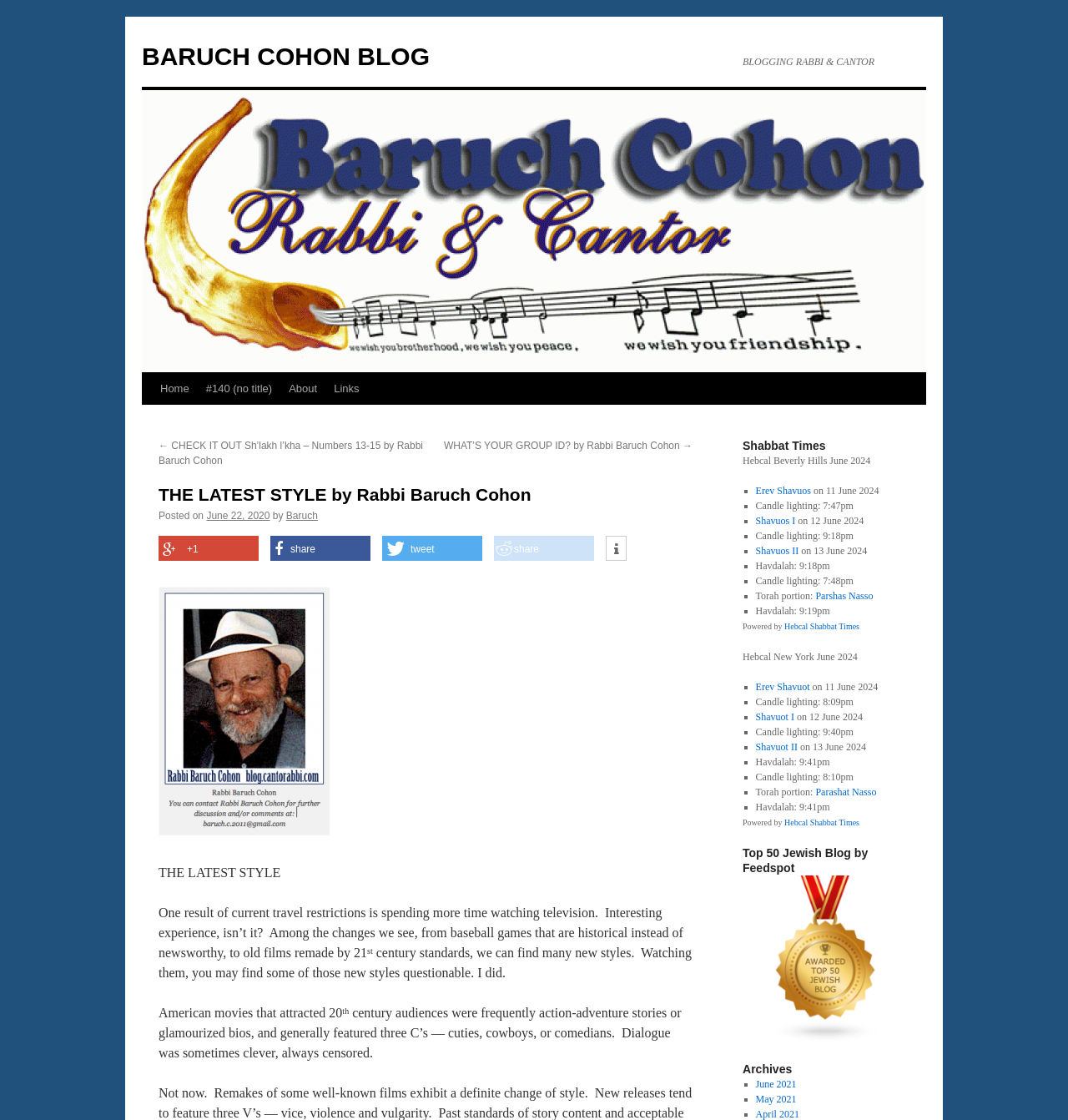Can you determine the main header of this webpage?

THE LATEST STYLE by Rabbi Baruch Cohon